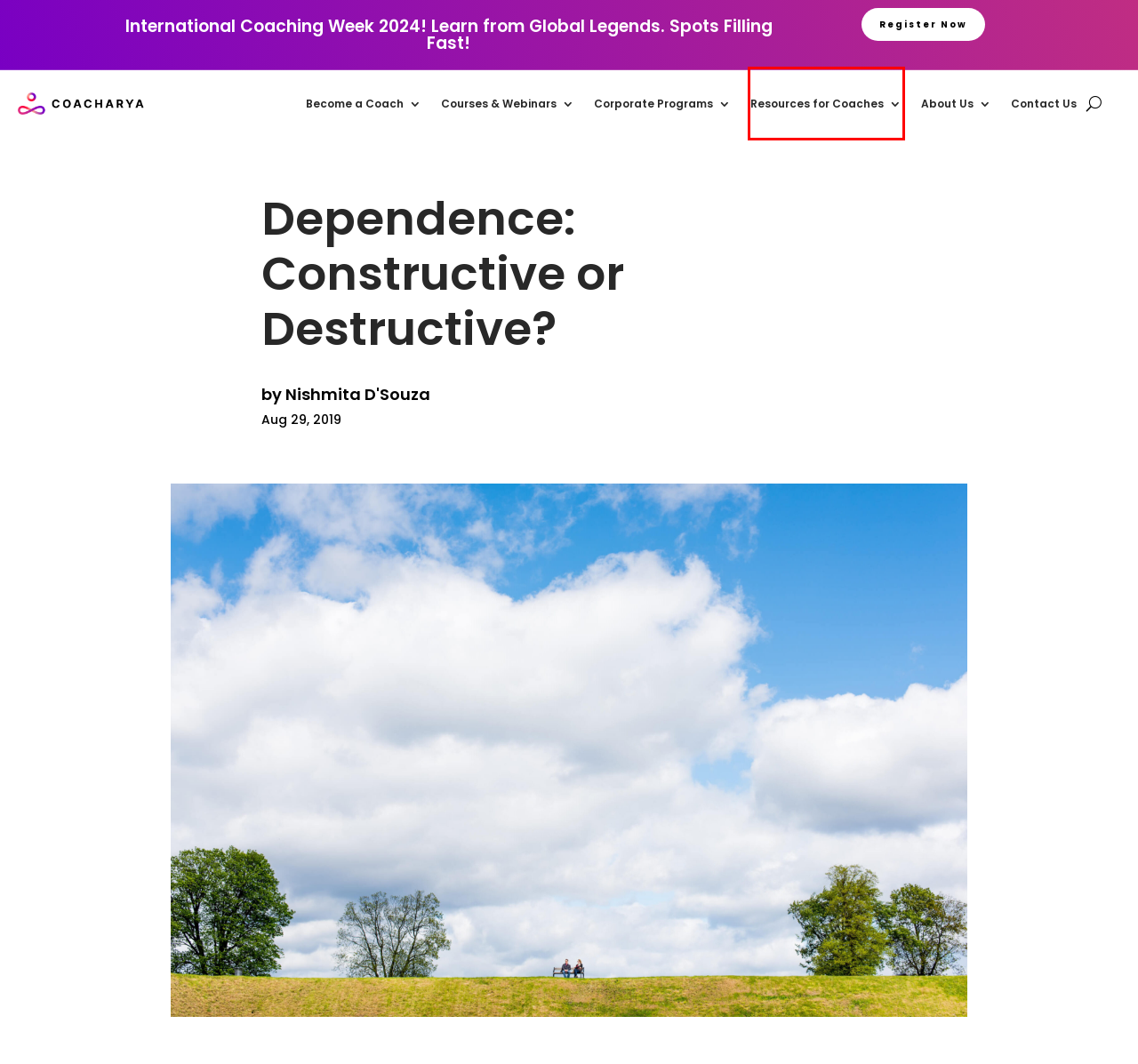You have a screenshot of a webpage with a red rectangle bounding box around an element. Identify the best matching webpage description for the new page that appears after clicking the element in the bounding box. The descriptions are:
A. Leadership Development Resources
B. Events from June 28 – June 10 – Coacharya
C. Coacharya's Clients
D. PCC Certification Training(ICF Accredited) | Coacharya
E. Nishmita D'Souza - Coacharya
F. About Coacharya
G. Blog - Coacharya
H. ICF ACC Coaching | Coaching Foundation | Coacharya

A